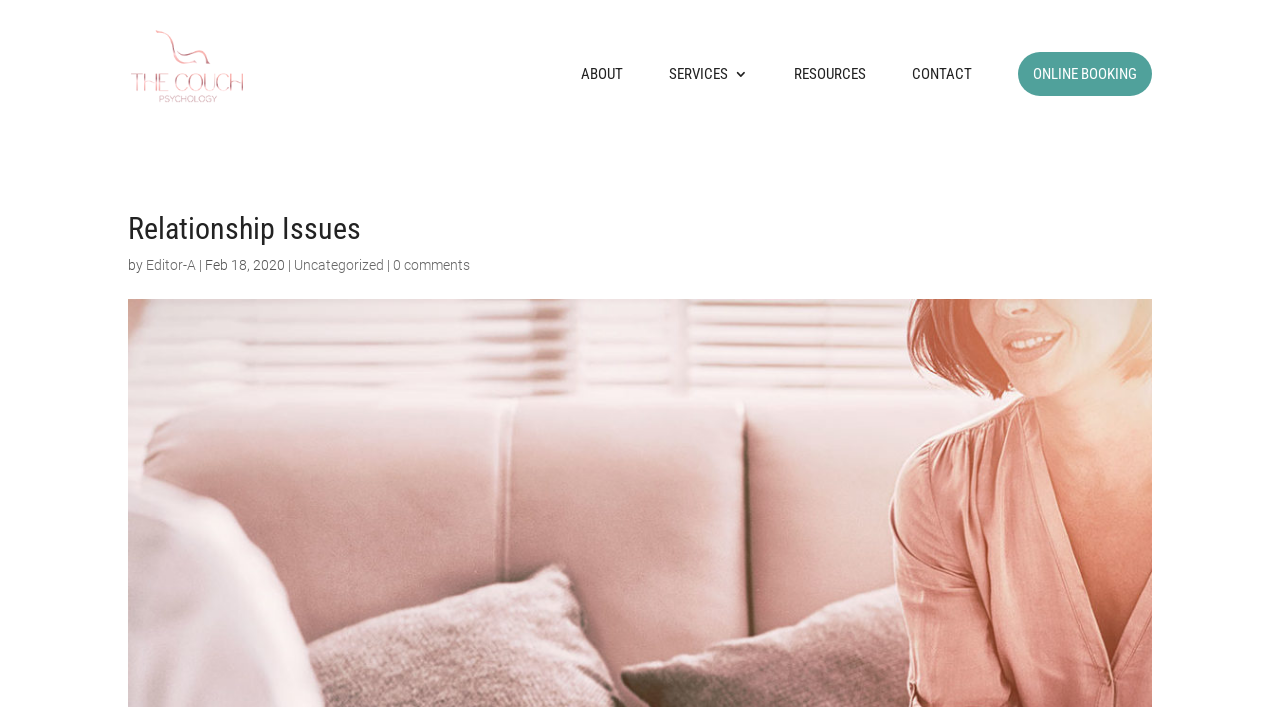Locate the bounding box coordinates of the element that needs to be clicked to carry out the instruction: "visit the CONTACT page". The coordinates should be given as four float numbers ranging from 0 to 1, i.e., [left, top, right, bottom].

[0.712, 0.095, 0.759, 0.188]